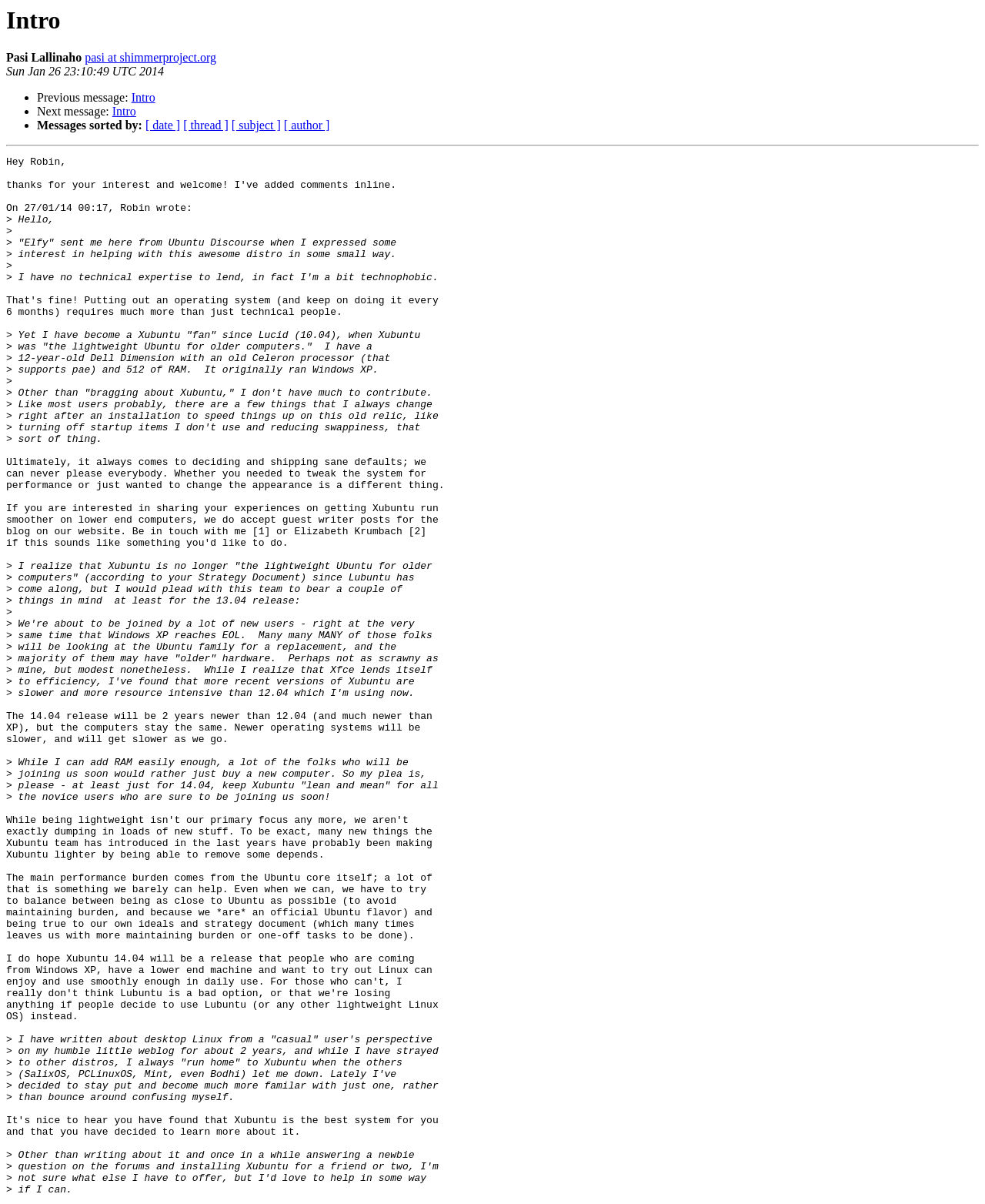What is the date of this message?
We need a detailed and meticulous answer to the question.

The date is mentioned below the author's name, 'Sun Jan 26 23:10:49 UTC 2014', which is a static text element with bounding box coordinates [0.006, 0.054, 0.166, 0.065].